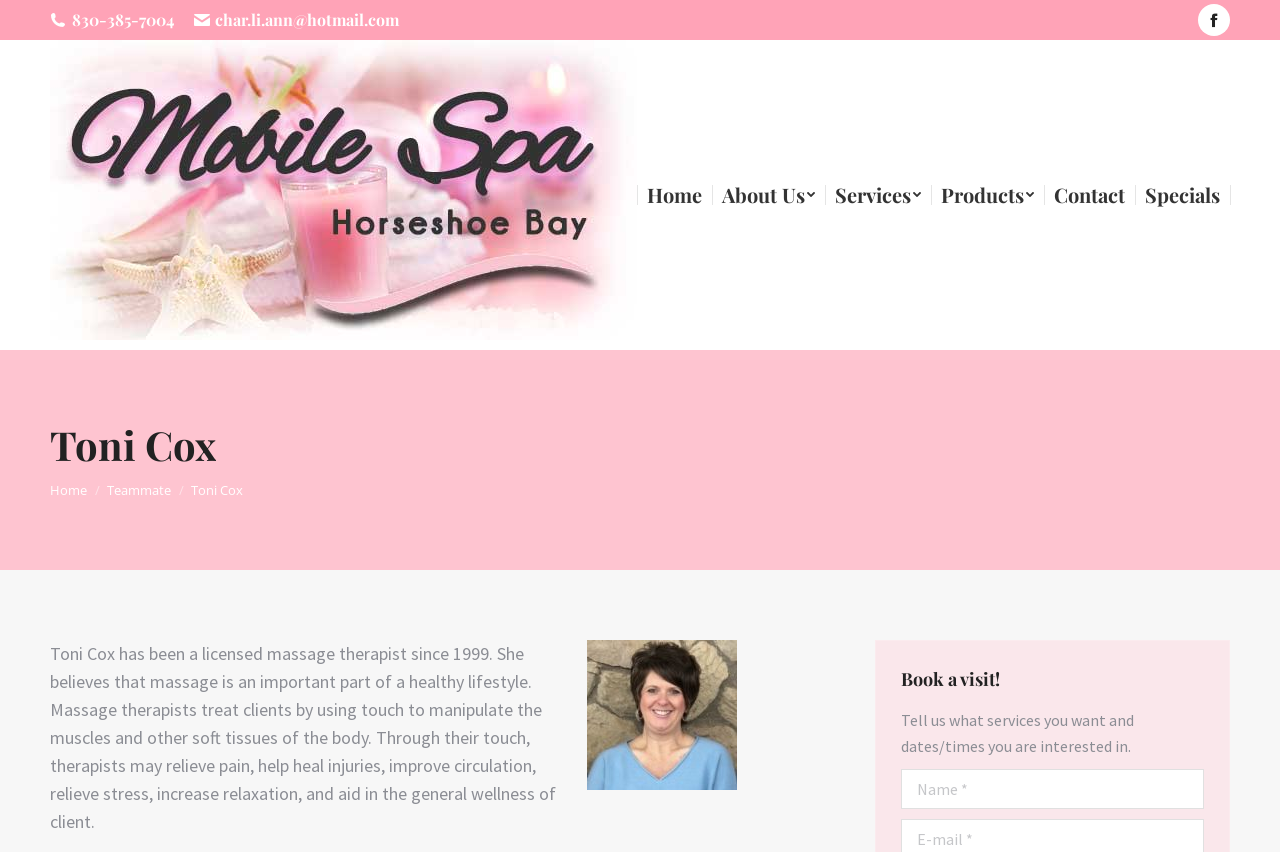Identify the bounding box coordinates of the area that should be clicked in order to complete the given instruction: "Enter First Name". The bounding box coordinates should be four float numbers between 0 and 1, i.e., [left, top, right, bottom].

None